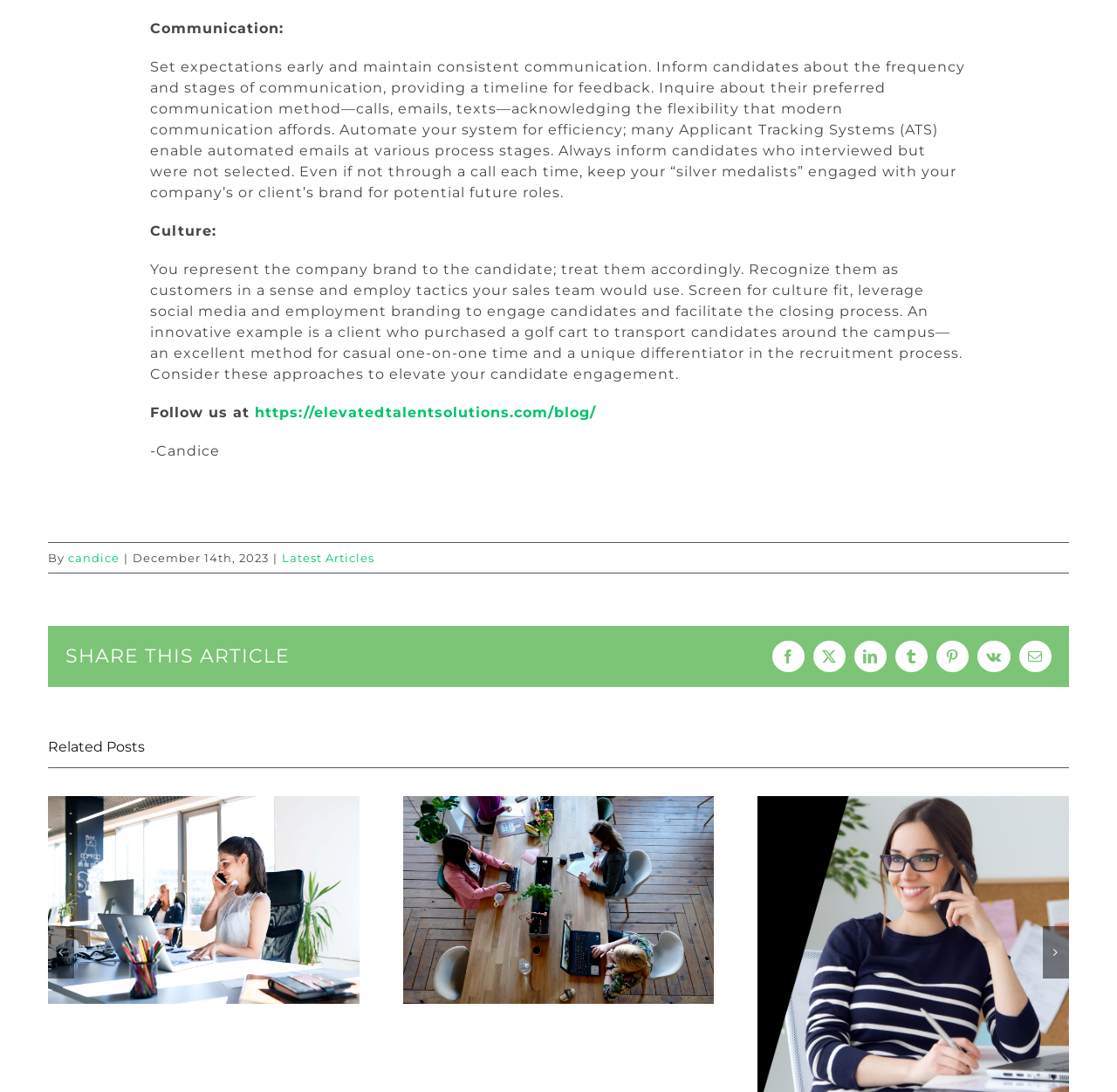Identify the bounding box coordinates for the UI element described as: "Tumblr".

[0.802, 0.587, 0.83, 0.615]